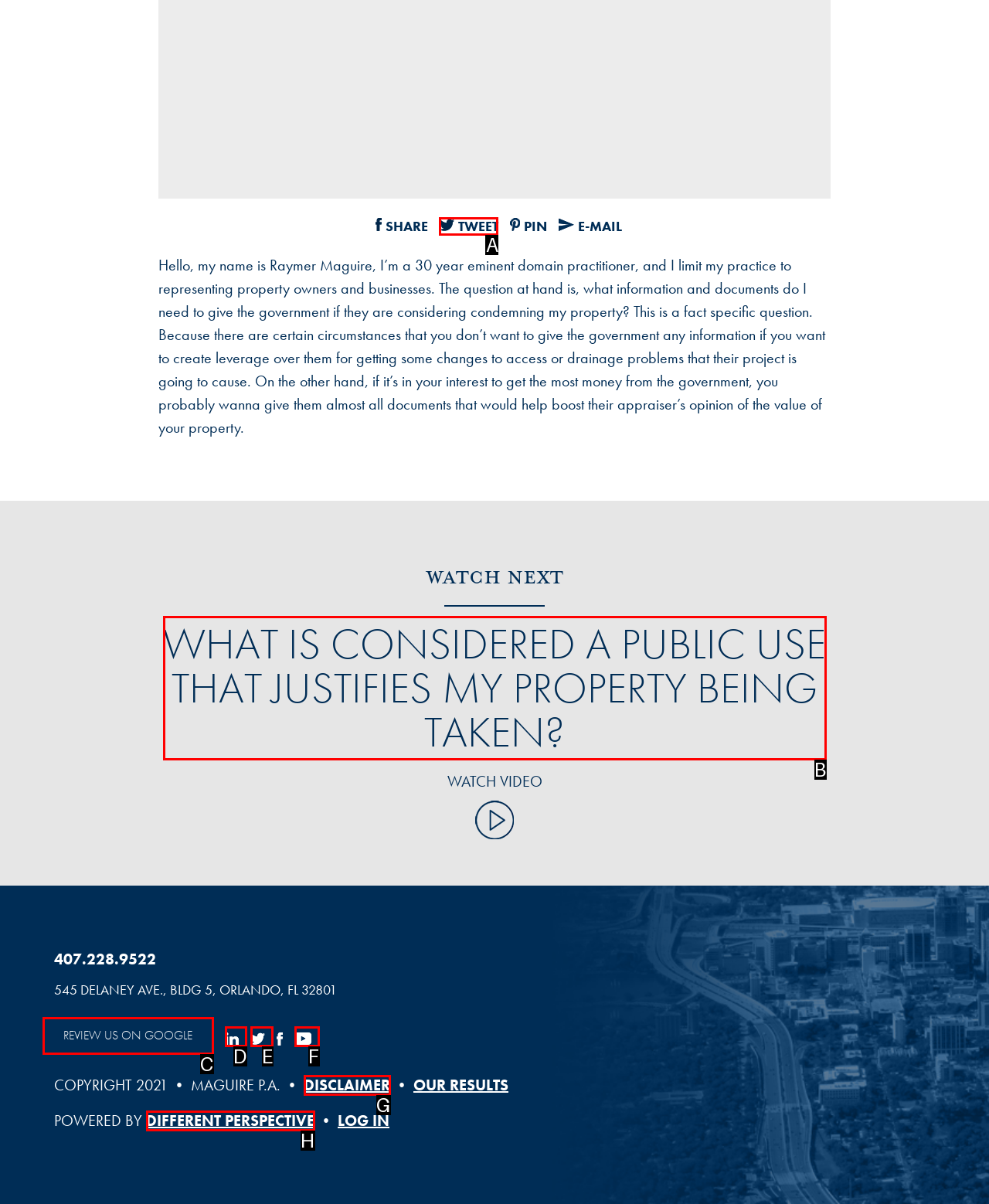Match the following description to the correct HTML element: Uncategorized Indicate your choice by providing the letter.

None